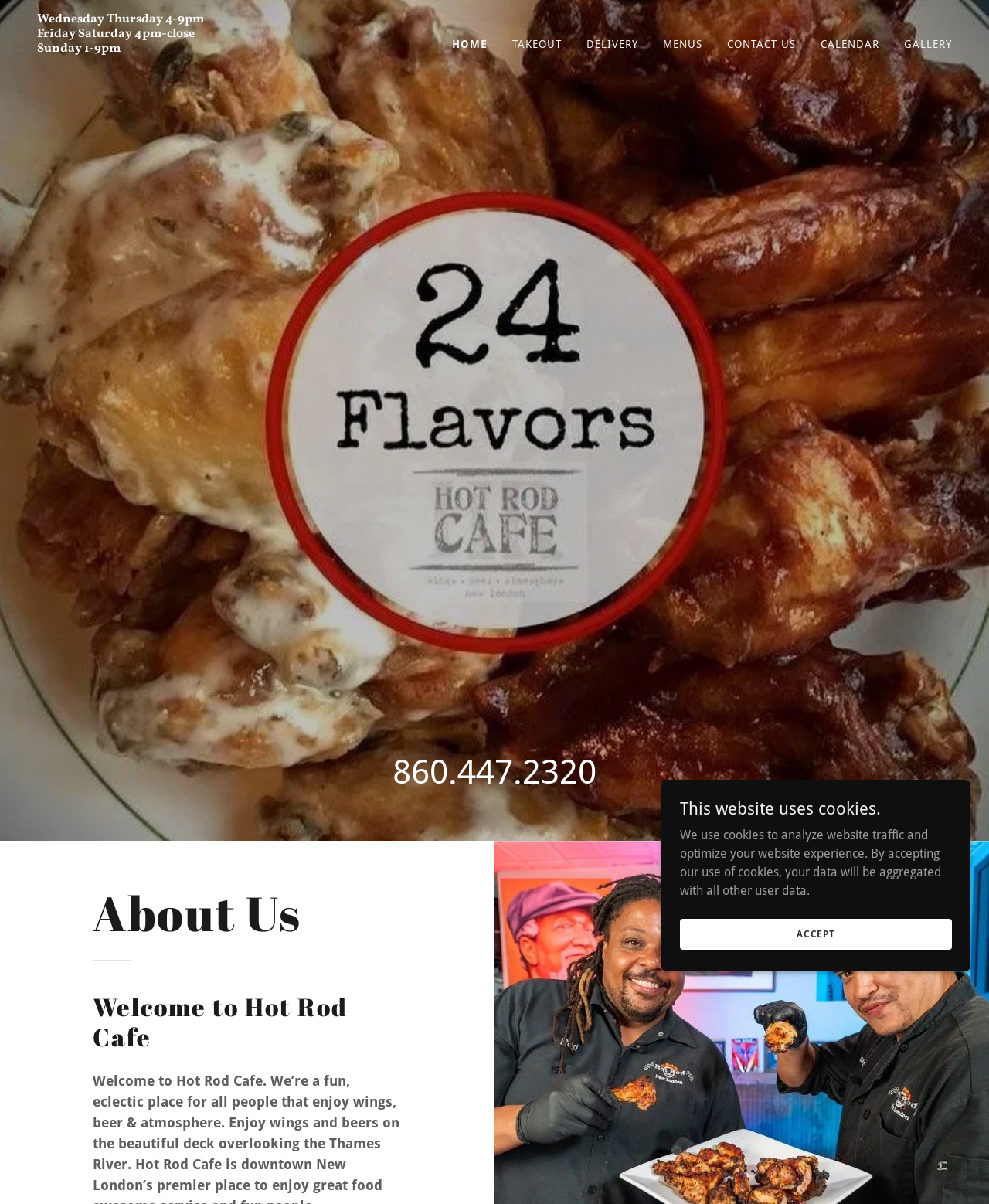Please identify the bounding box coordinates of the element that needs to be clicked to perform the following instruction: "View the menu".

[0.457, 0.029, 0.493, 0.044]